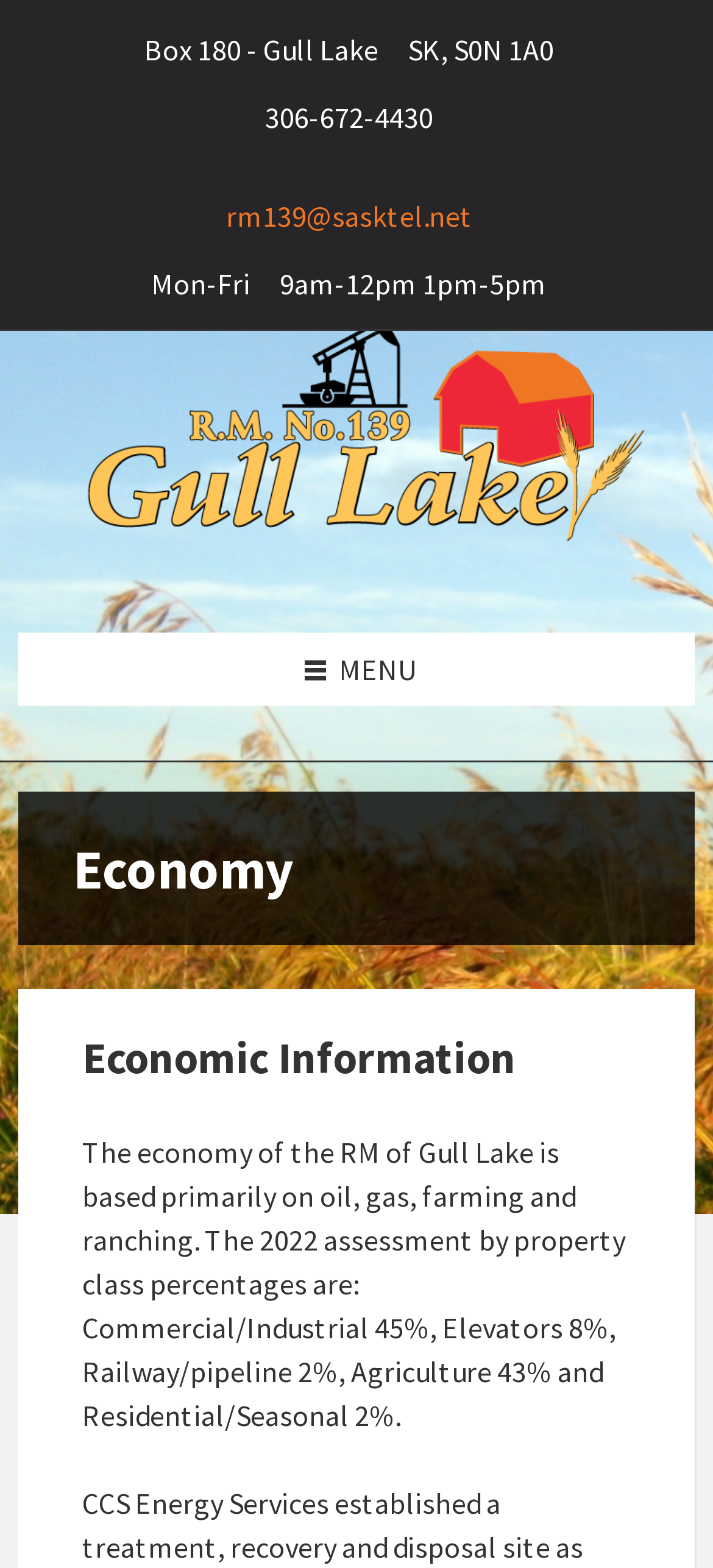Identify the bounding box coordinates for the UI element that matches this description: "aria-label="Site logo"".

[0.038, 0.381, 0.962, 0.404]